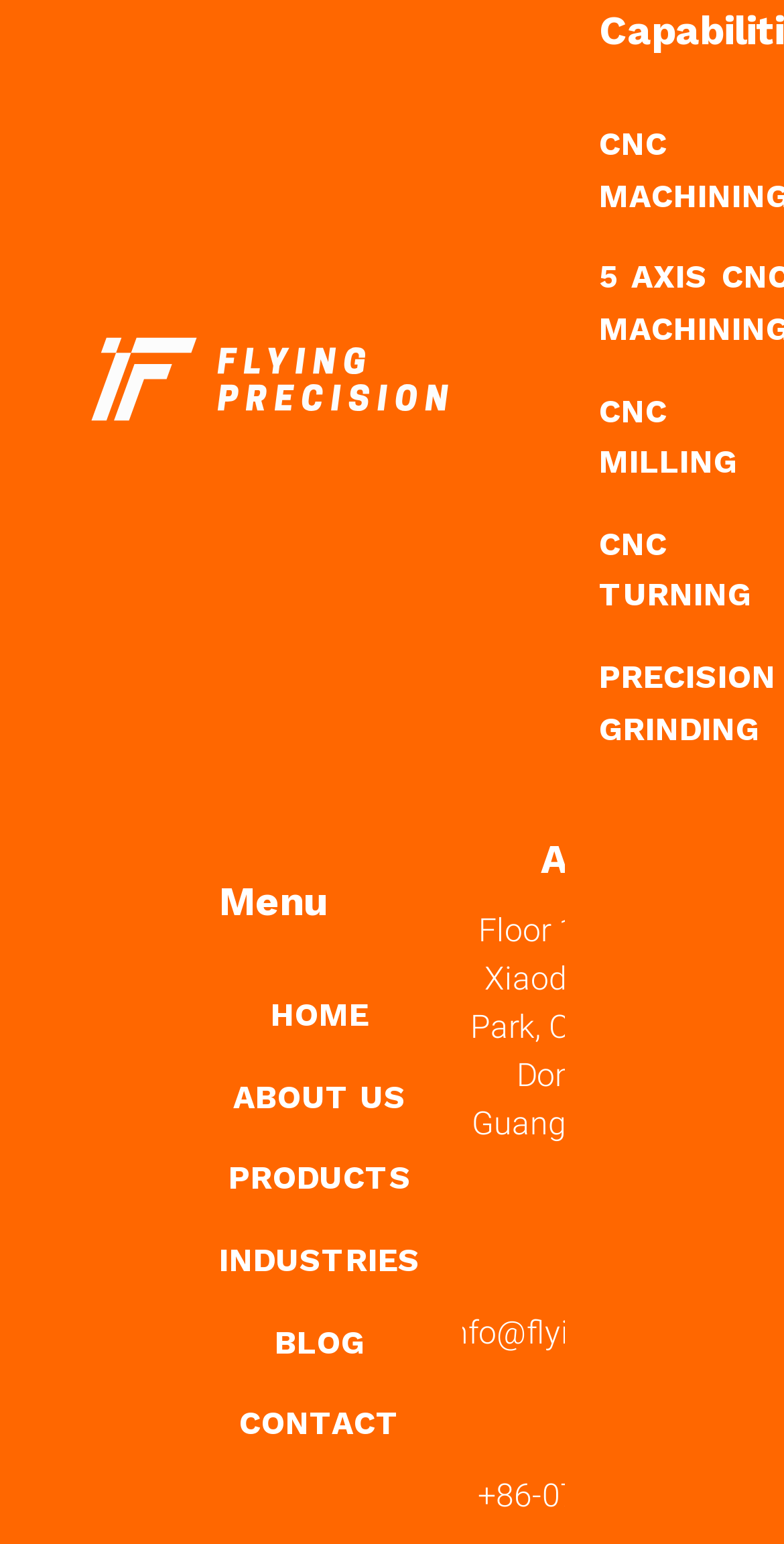Respond concisely with one word or phrase to the following query:
How many main menu items are there?

6